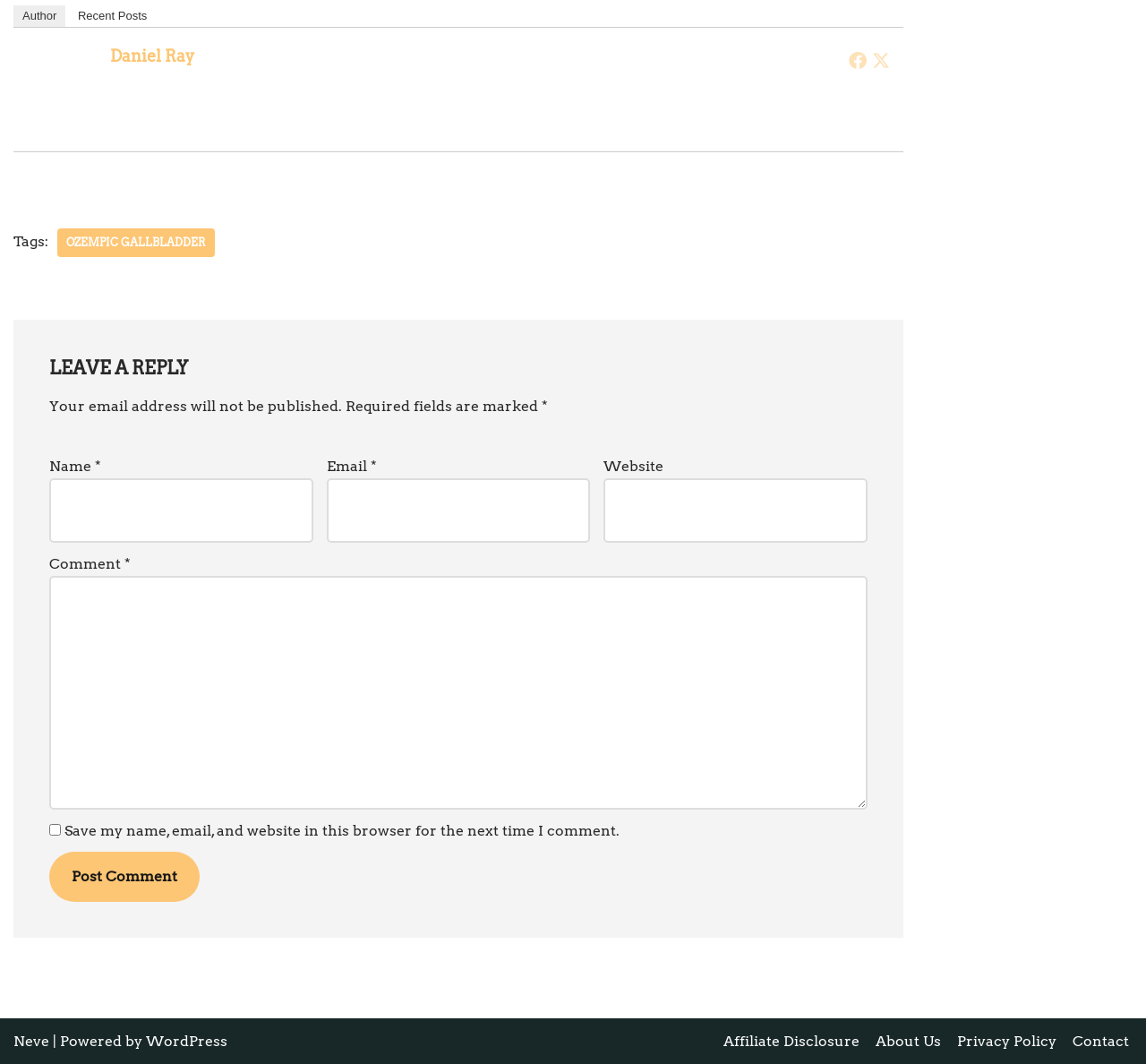Using the webpage screenshot, locate the HTML element that fits the following description and provide its bounding box: "Author".

[0.012, 0.005, 0.057, 0.025]